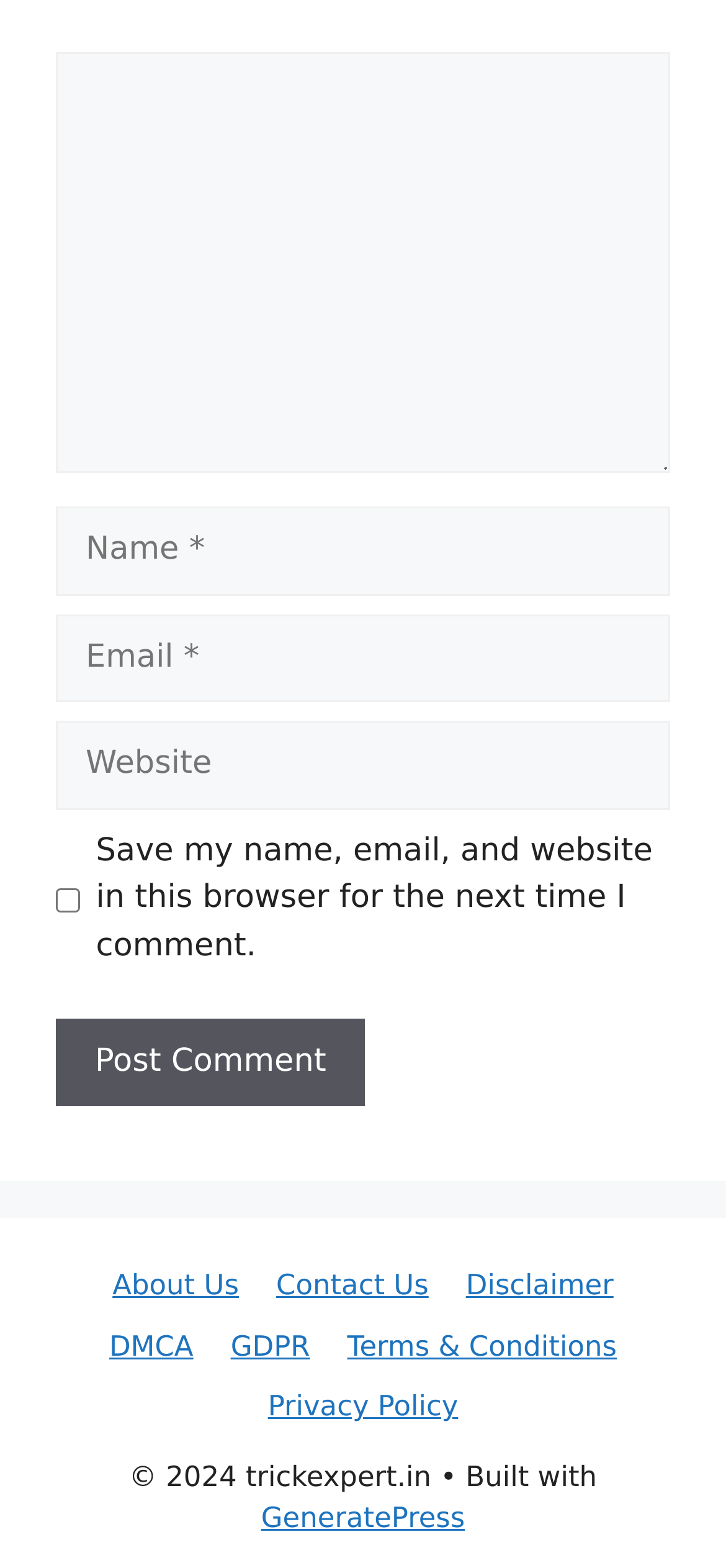Using the webpage screenshot, find the UI element described by name="submit" value="Post Comment". Provide the bounding box coordinates in the format (top-left x, top-left y, bottom-right x, bottom-right y), ensuring all values are floating point numbers between 0 and 1.

[0.077, 0.65, 0.503, 0.706]